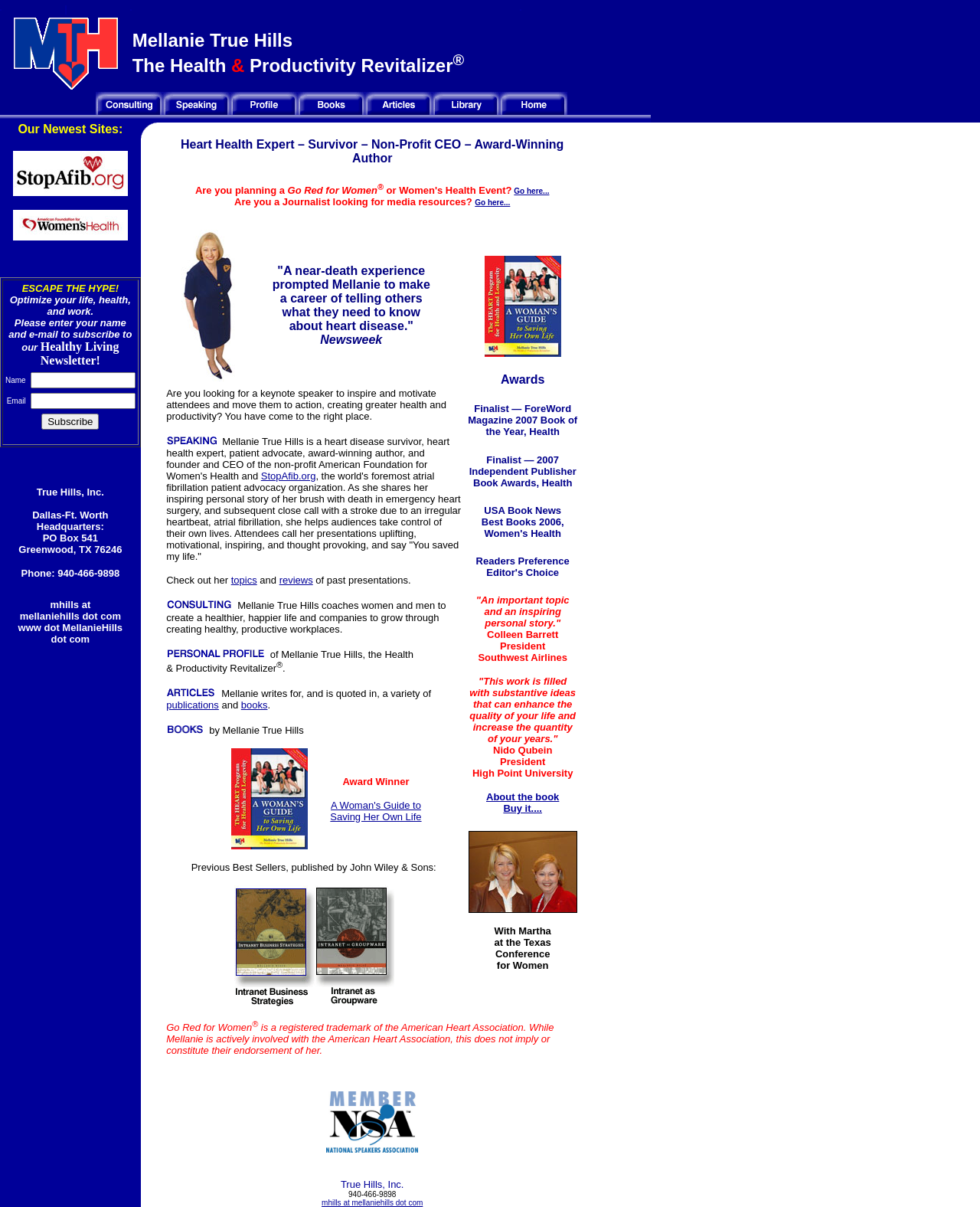Please locate the bounding box coordinates of the element's region that needs to be clicked to follow the instruction: "Go to Consulting". The bounding box coordinates should be provided as four float numbers between 0 and 1, i.e., [left, top, right, bottom].

[0.098, 0.076, 0.166, 0.095]